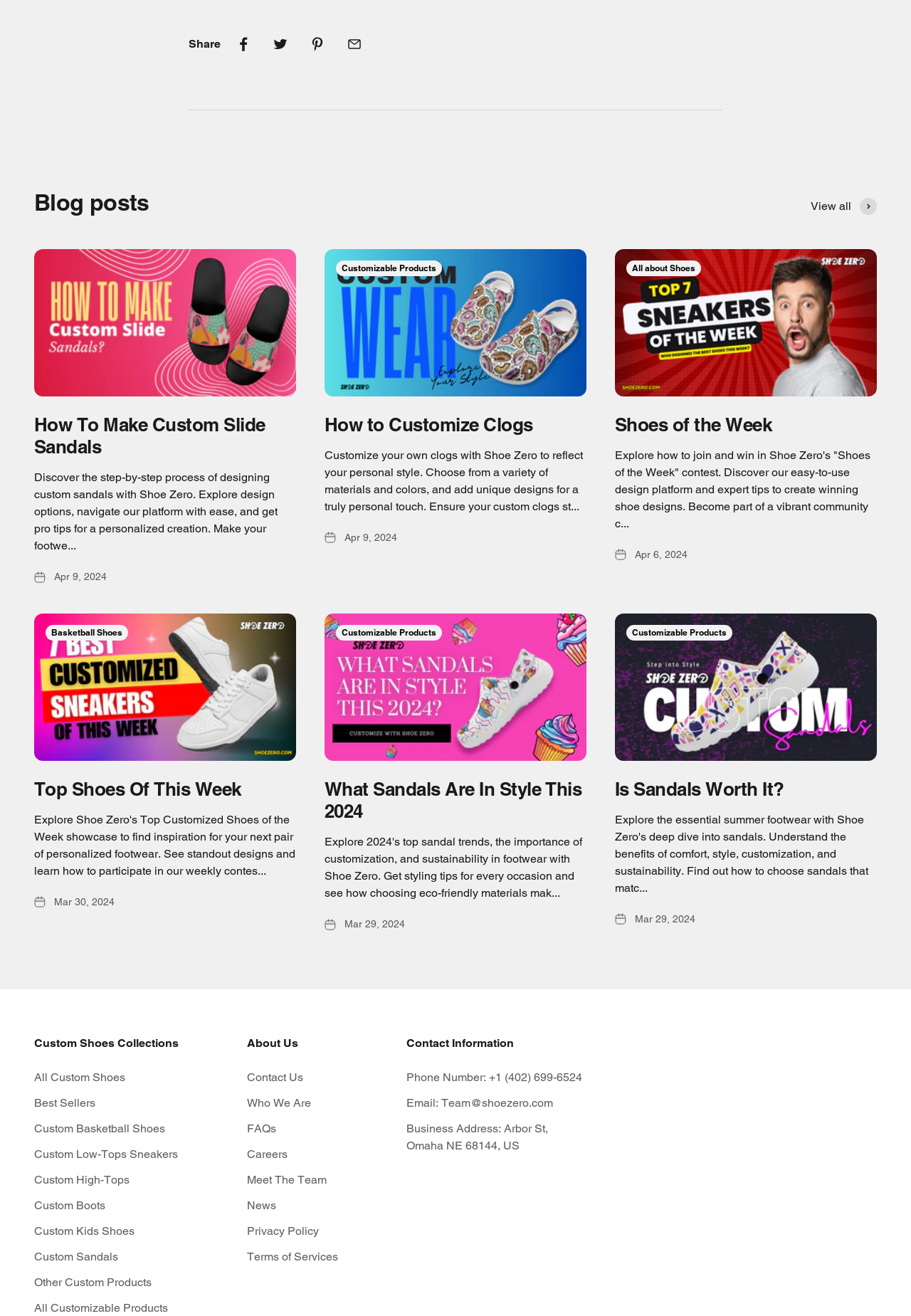Provide the bounding box coordinates of the UI element that matches the description: "Contact Us".

[0.271, 0.812, 0.333, 0.825]